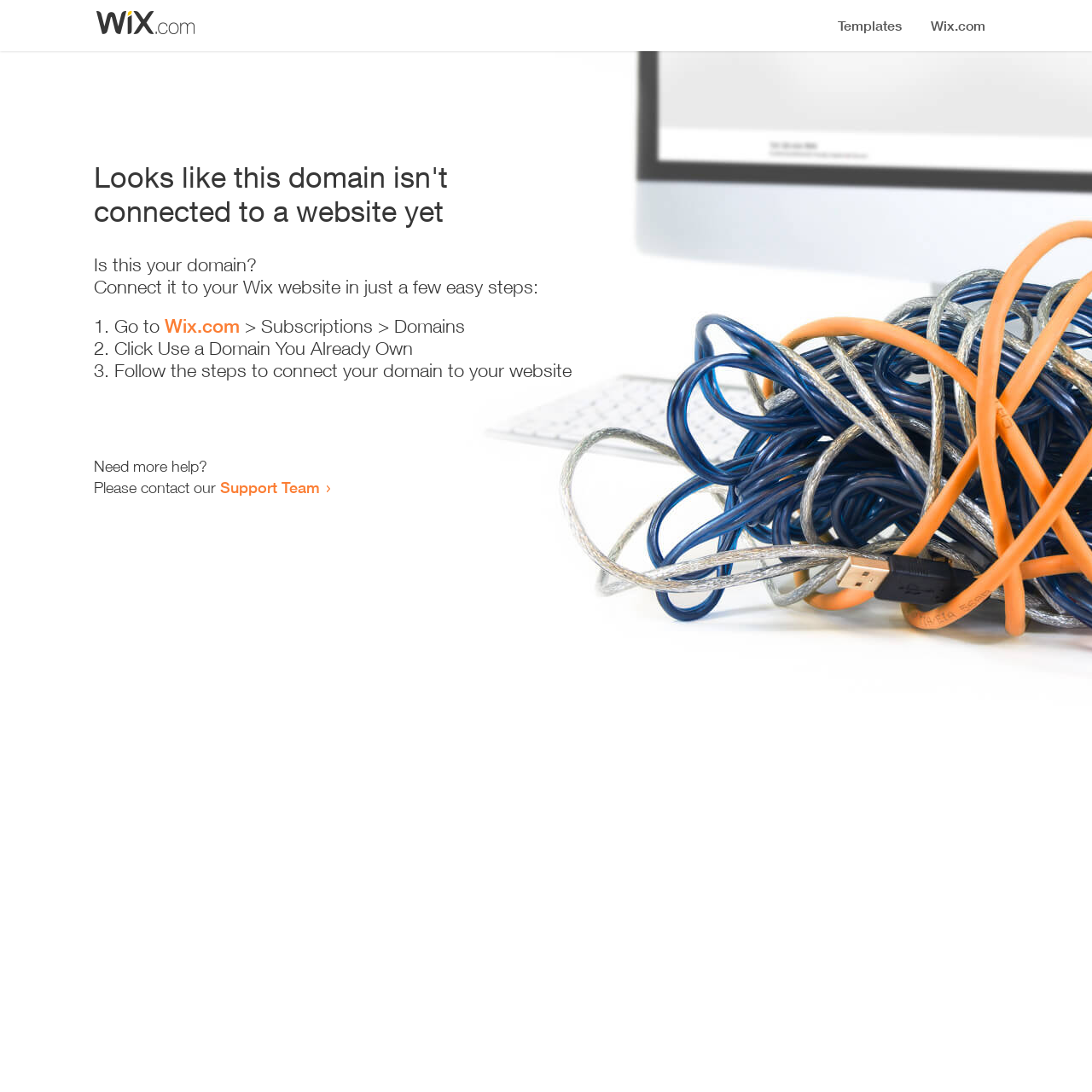Elaborate on the different components and information displayed on the webpage.

The webpage appears to be an error page, indicating that a domain is not connected to a website yet. At the top, there is a small image, followed by a heading that states the error message. Below the heading, there is a series of instructions to connect the domain to a Wix website. The instructions are presented in a step-by-step format, with three numbered list items. Each list item contains a brief description of the action to take, with a link to Wix.com in the first step. 

To the right of the instructions, there is a brief note asking if the user needs more help, followed by an invitation to contact the Support Team, which is a clickable link. The overall layout is simple and easy to follow, with clear headings and concise text.